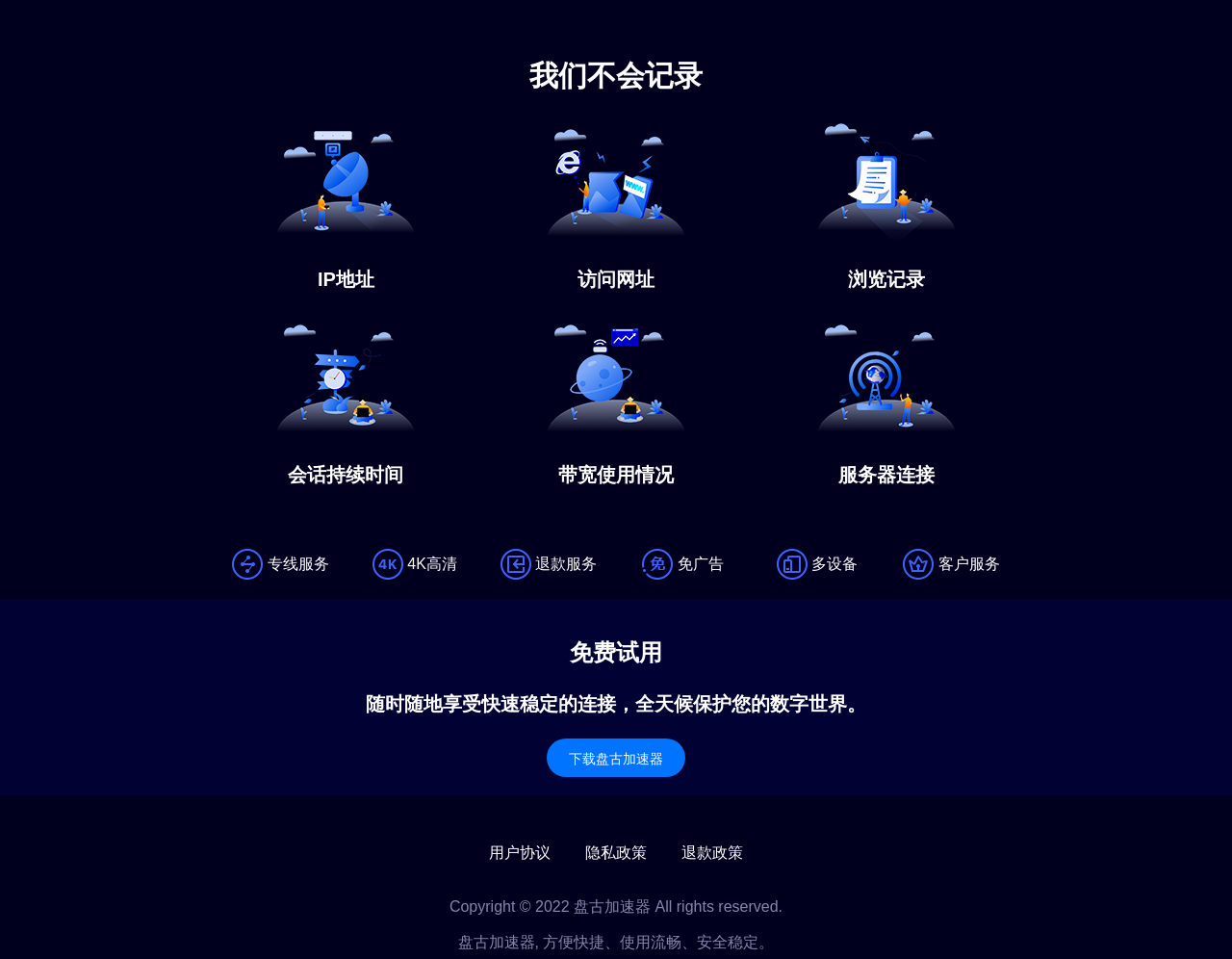Please provide a comprehensive response to the question based on the details in the image: What is the service promising not to record?

Based on the headings on the webpage, it is clear that the service is promising not to record certain information. The headings 'IP地址' and '浏览记录' suggest that the service will not record IP addresses and browsing history.